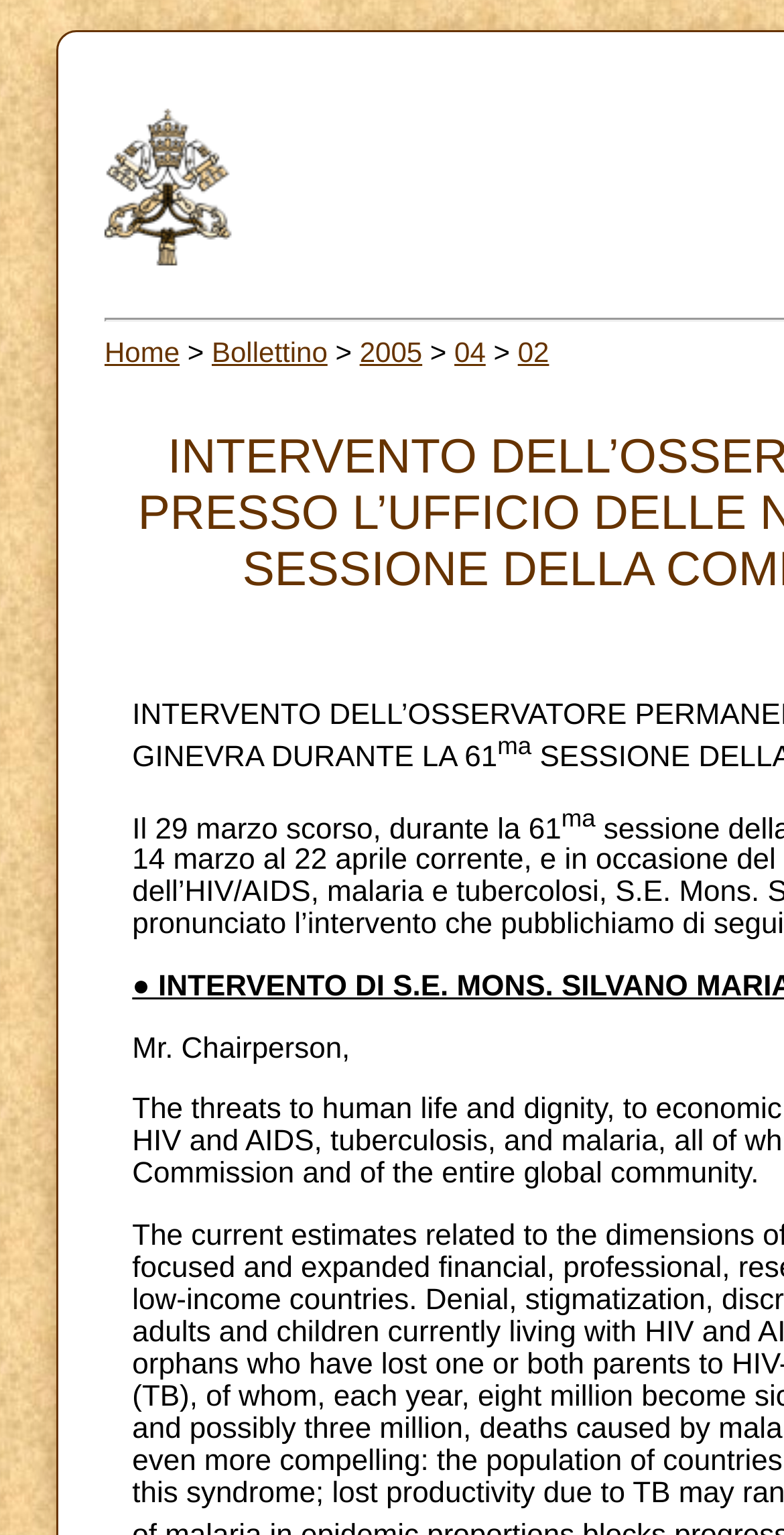Please answer the following question using a single word or phrase: 
What is the website's domain?

vatican.va